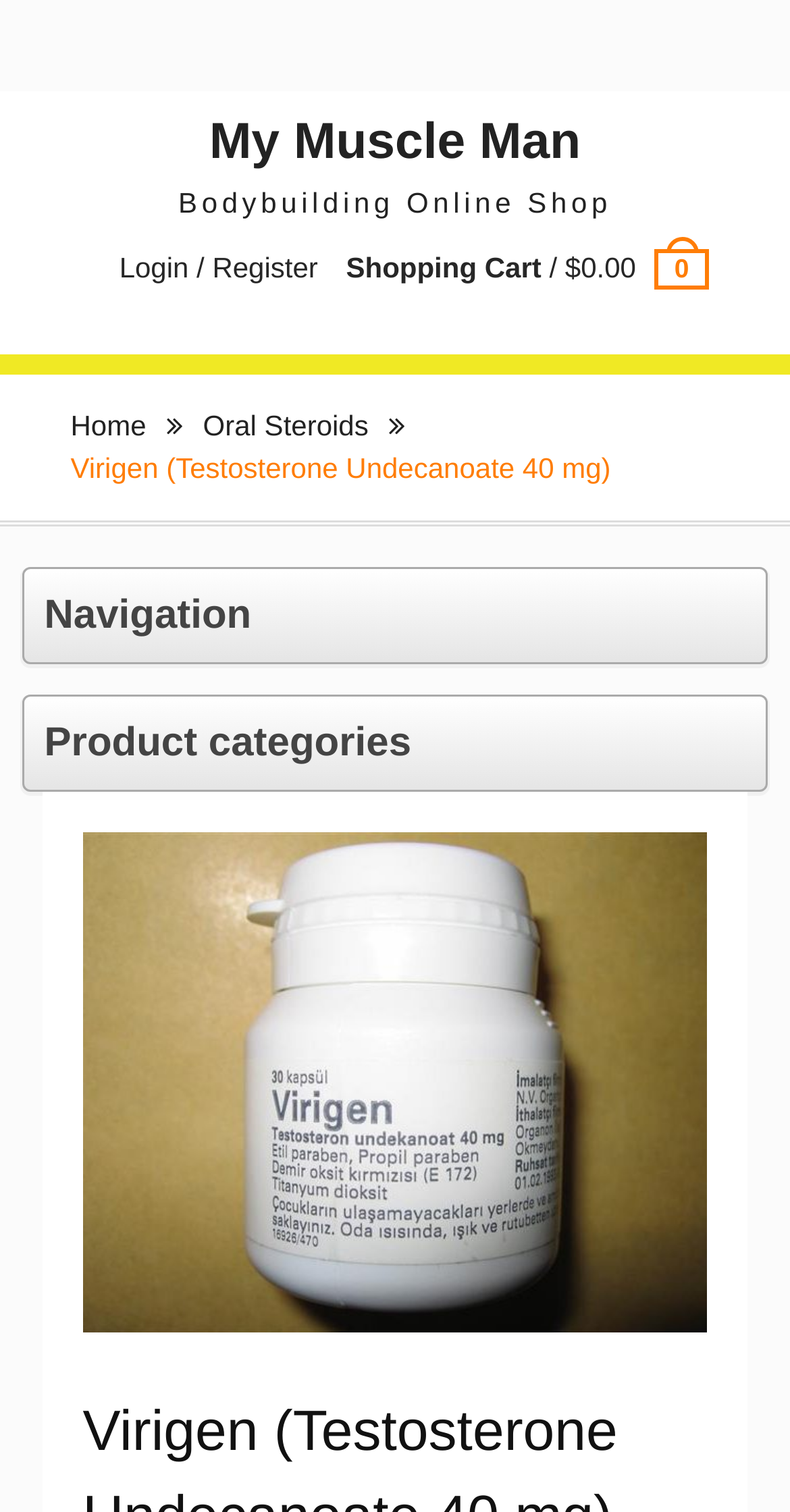Please find the bounding box coordinates of the clickable region needed to complete the following instruction: "Read about Michelle’s Journey". The bounding box coordinates must consist of four float numbers between 0 and 1, i.e., [left, top, right, bottom].

None